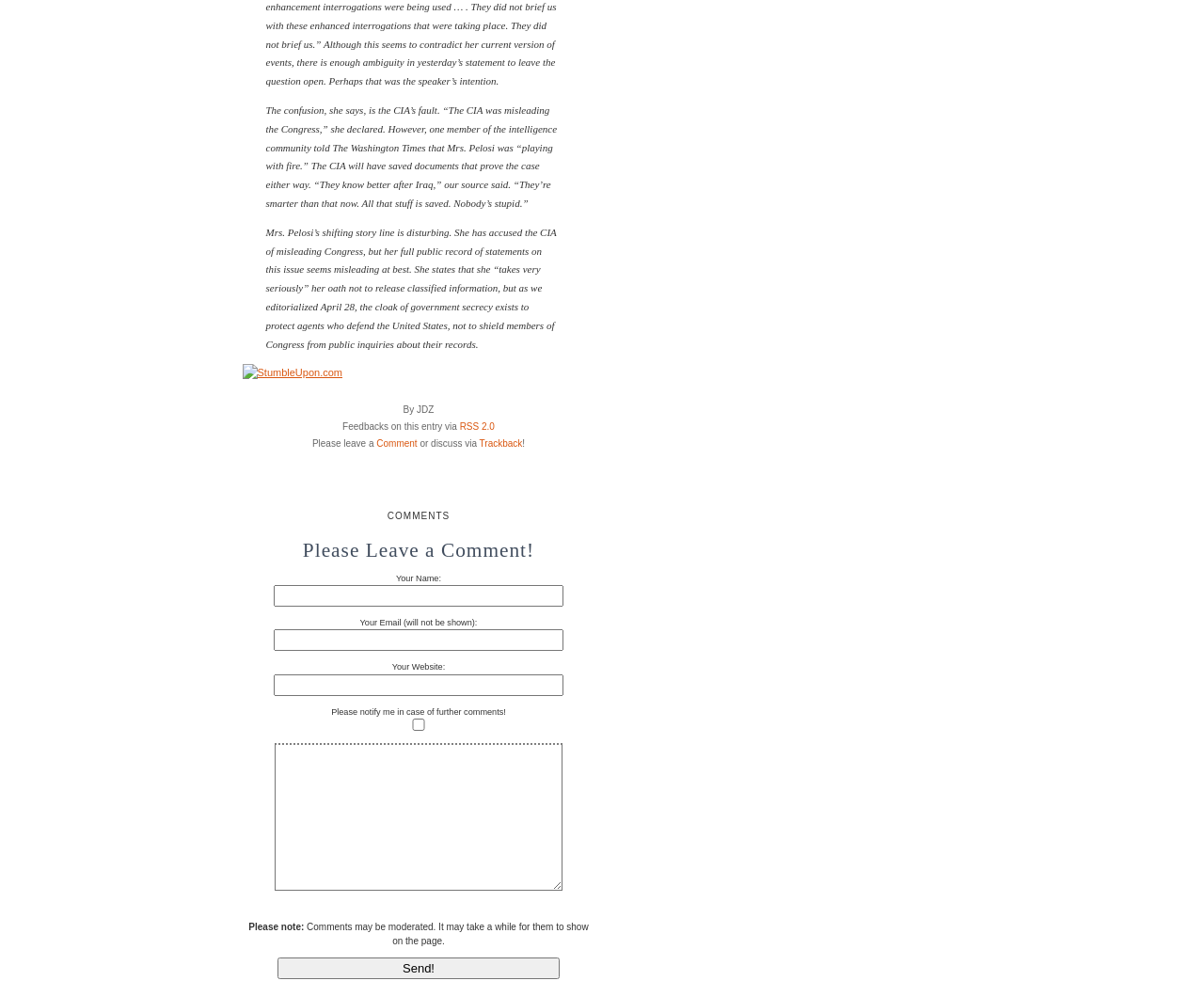What is the function of the 'Send!' button?
Kindly offer a comprehensive and detailed response to the question.

The 'Send!' button is located at the bottom of the comment form and is used to submit a comment on the article.